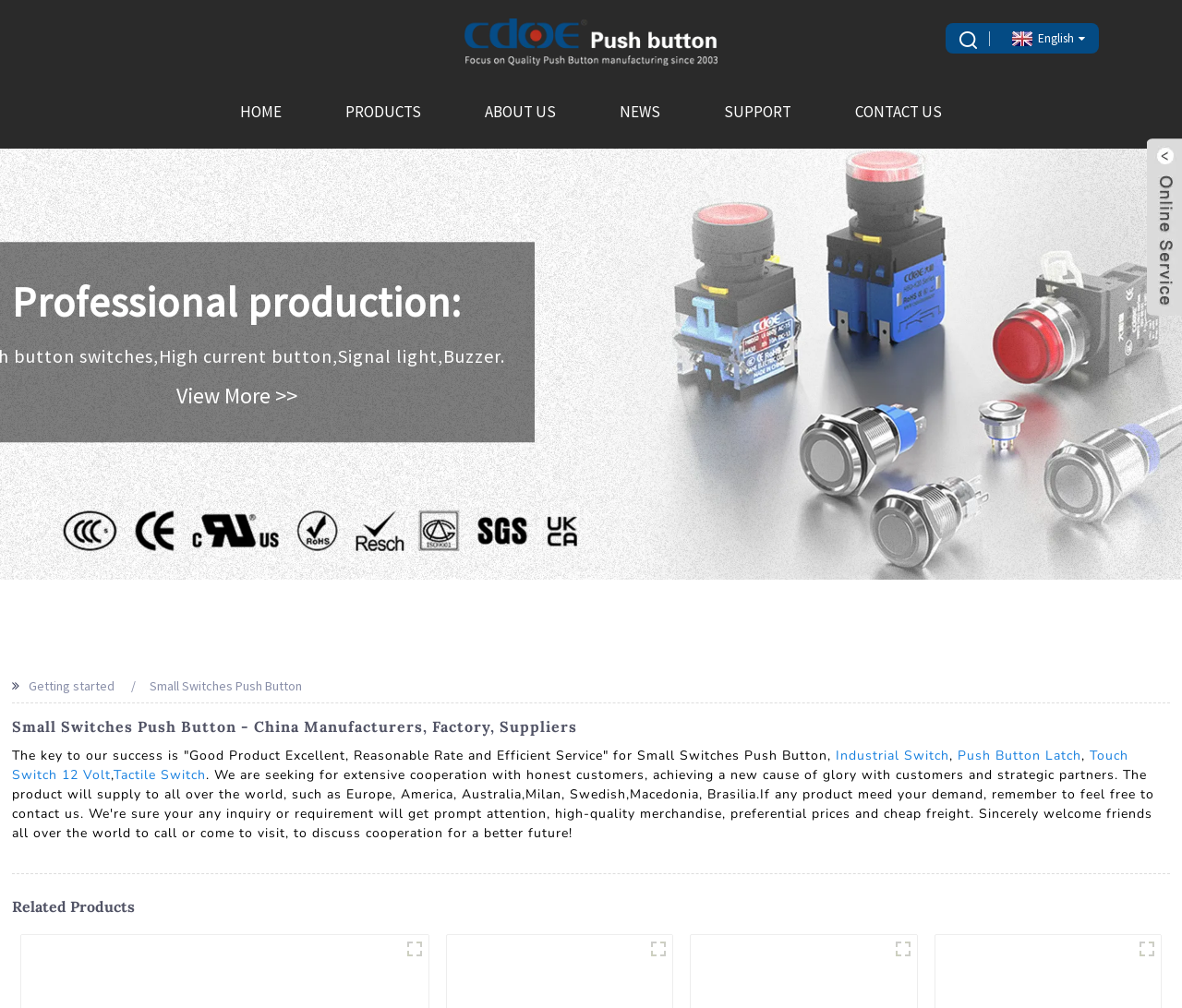Refer to the screenshot and answer the following question in detail:
What is the logo of the company?

The logo of the company is located at the top left of the webpage, inside a figure element, and is an image with the text 'CDOE push button switches-logo'.